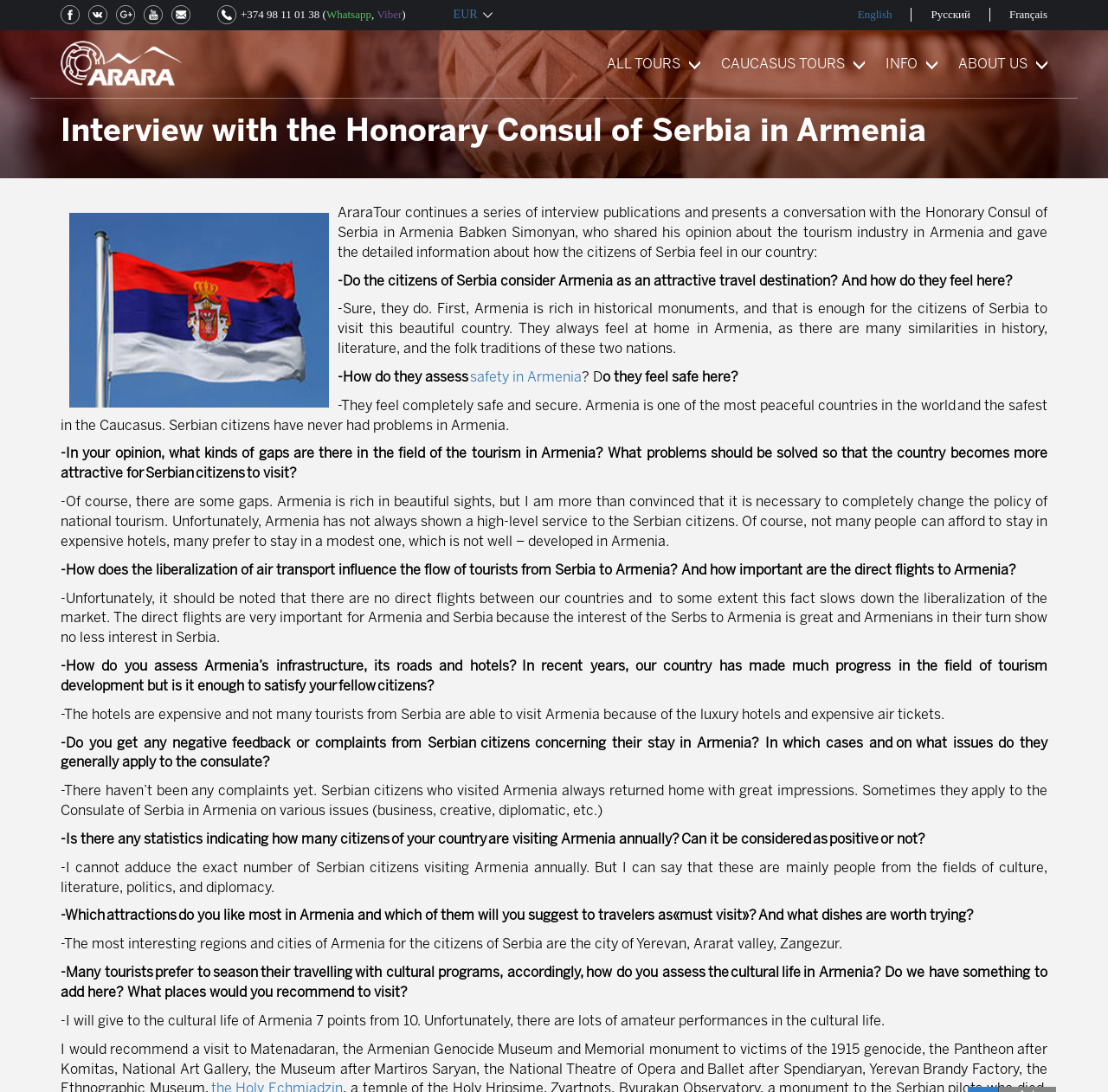Please find the bounding box coordinates of the element that must be clicked to perform the given instruction: "Read more about Caucasus tours". The coordinates should be four float numbers from 0 to 1, i.e., [left, top, right, bottom].

[0.651, 0.045, 0.78, 0.074]